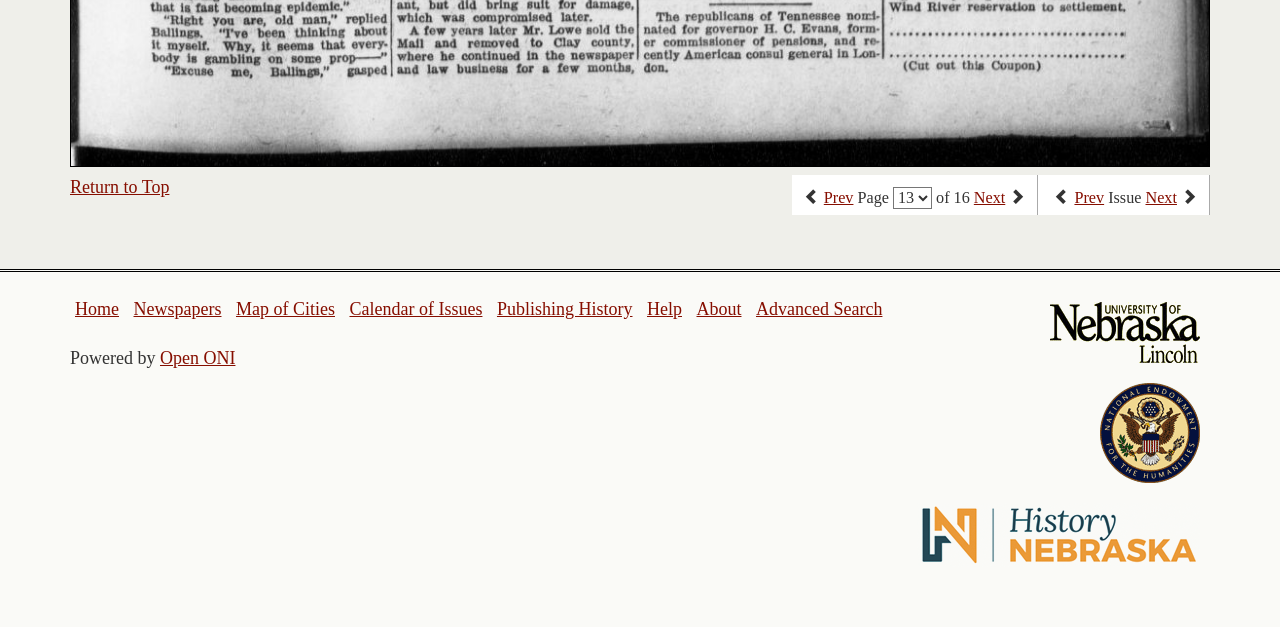Bounding box coordinates are specified in the format (top-left x, top-left y, bottom-right x, bottom-right y). All values are floating point numbers bounded between 0 and 1. Please provide the bounding box coordinate of the region this sentence describes: Calendar of Issues

[0.273, 0.477, 0.377, 0.509]